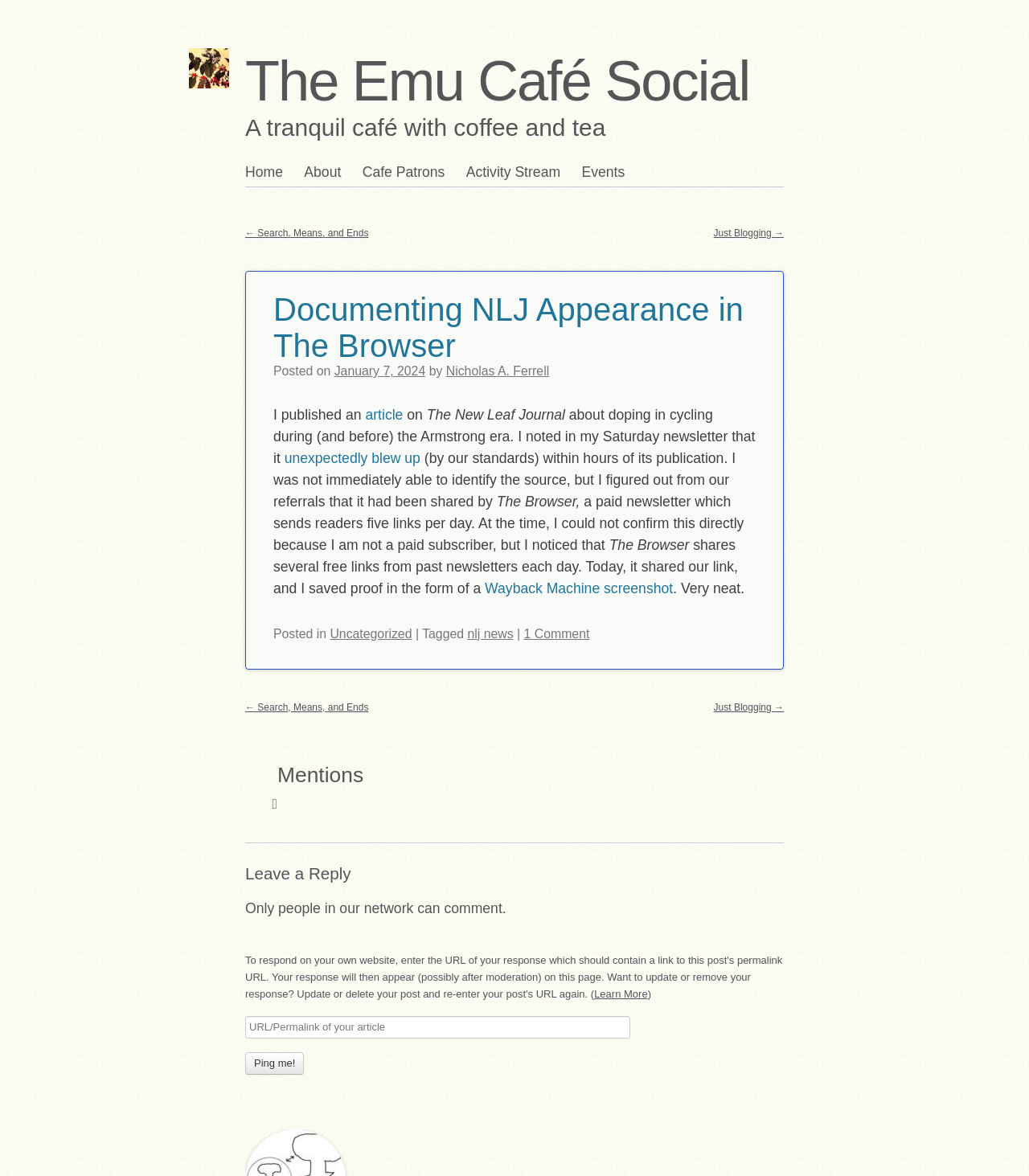Who is the author of the article?
Based on the content of the image, thoroughly explain and answer the question.

I found the author of the article by looking at the link element with the text 'Nicholas A. Ferrell' which is located inside the article element and has a role of 'author'.